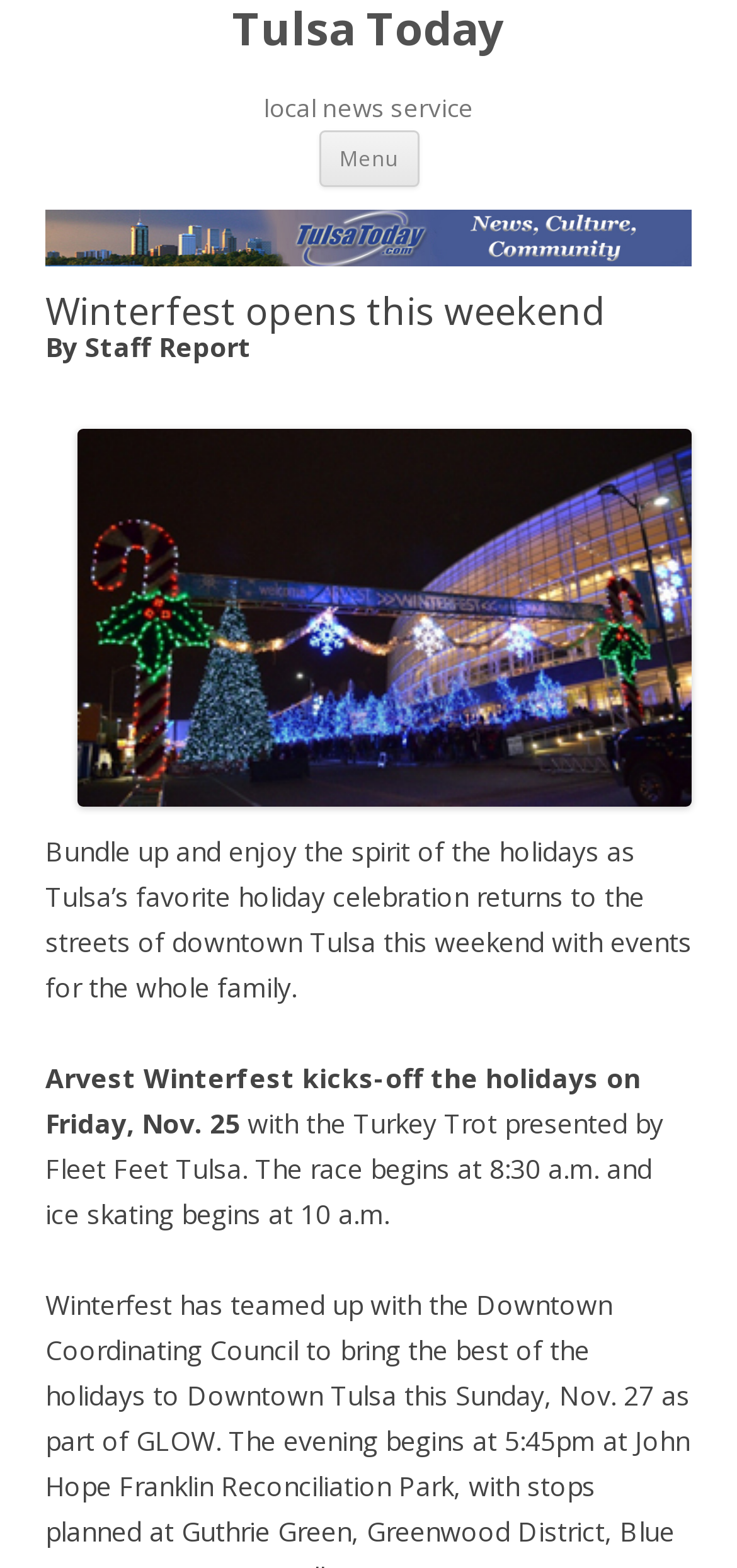Analyze and describe the webpage in a detailed narrative.

The webpage is about Winterfest, a holiday celebration in downtown Tulsa. At the top, there is a heading that reads "Tulsa Today" and a link with the same text. Below this, there is a smaller heading that says "local news service". To the right of this, there is a heading that says "Menu". 

Further down, there is a large heading that reads "Winterfest opens this weekend" followed by a smaller heading that says "By Staff Report". Below these headings, there is a large image that takes up most of the width of the page. 

To the right of the image, there is a block of text that summarizes the event, saying "Bundle up and enjoy the spirit of the holidays as Tulsa’s favorite holiday celebration returns to the streets of downtown Tulsa this weekend with events for the whole family." Below this, there are two more blocks of text that provide more details about the event, including the start time of the Turkey Trot presented by Fleet Feet Tulsa and the ice skating.